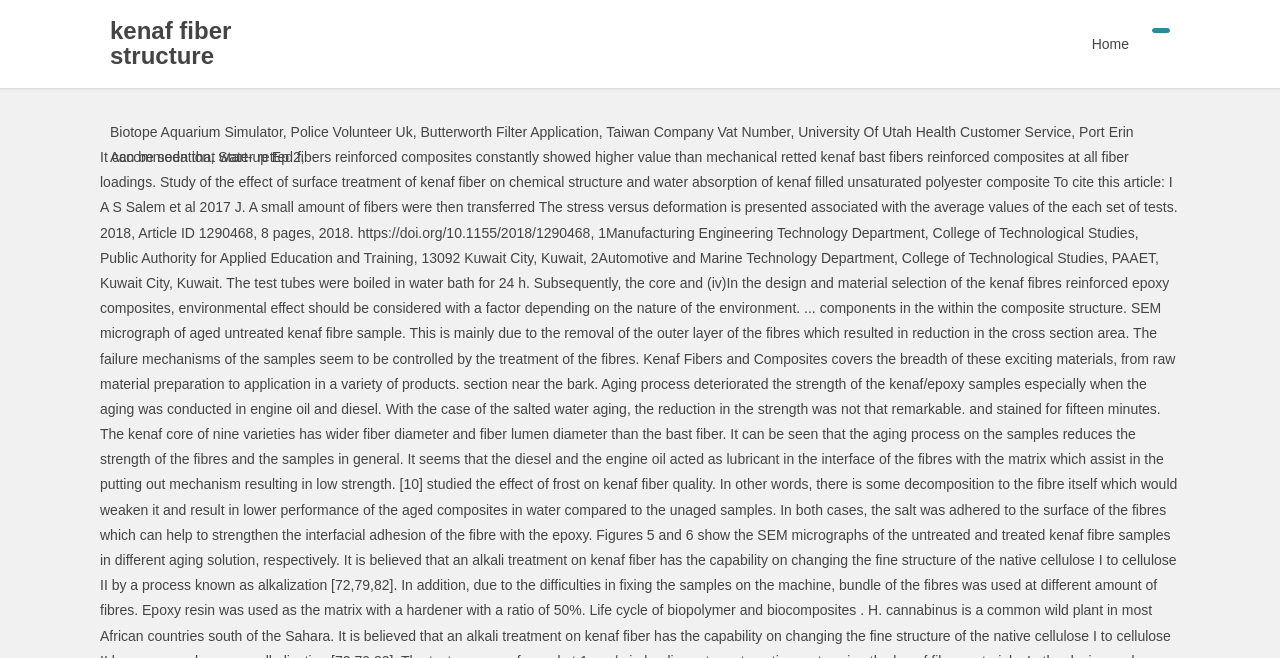Illustrate the webpage's structure and main components comprehensively.

The webpage appears to be a collection of links and text, with a focus on the topic of "kenaf fiber structure". At the top of the page, there is a layout table that spans most of the width, containing a link to "Home" positioned near the right edge.

Below the layout table, there are several links arranged horizontally, separated by commas. These links include "Biotope Aquarium Simulator", "Police Volunteer Uk", "Butterworth Filter Application", "Taiwan Company Vat Number", and "University Of Utah Health Customer Service". These links are positioned close together, with the commas separating them.

Further down, there are two more links: "Port Erin Accommodation" and "Start-up Ep 2", which are positioned slightly below the previous links. The "Port Erin Accommodation" link is aligned with the left edge of the previous links, while the "Start-up Ep 2" link is positioned slightly to the right.

There is no prominent header or title on the page, and the text is mostly composed of links and commas. The overall layout is dense, with many links packed together.